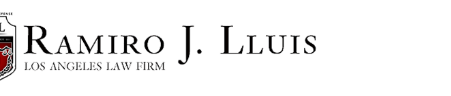Where is the law firm located?
Please use the visual content to give a single word or phrase answer.

Los Angeles